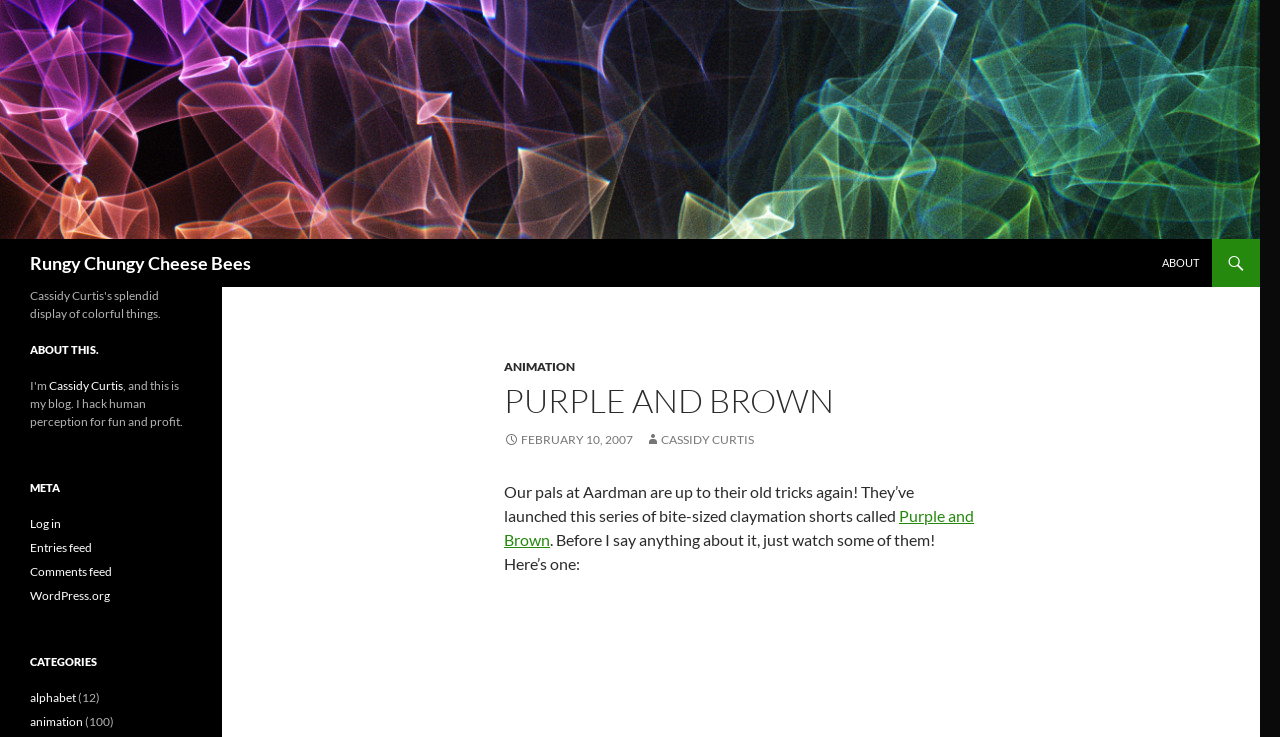Identify the bounding box for the UI element described as: "Comments feed". The coordinates should be four float numbers between 0 and 1, i.e., [left, top, right, bottom].

[0.023, 0.765, 0.088, 0.786]